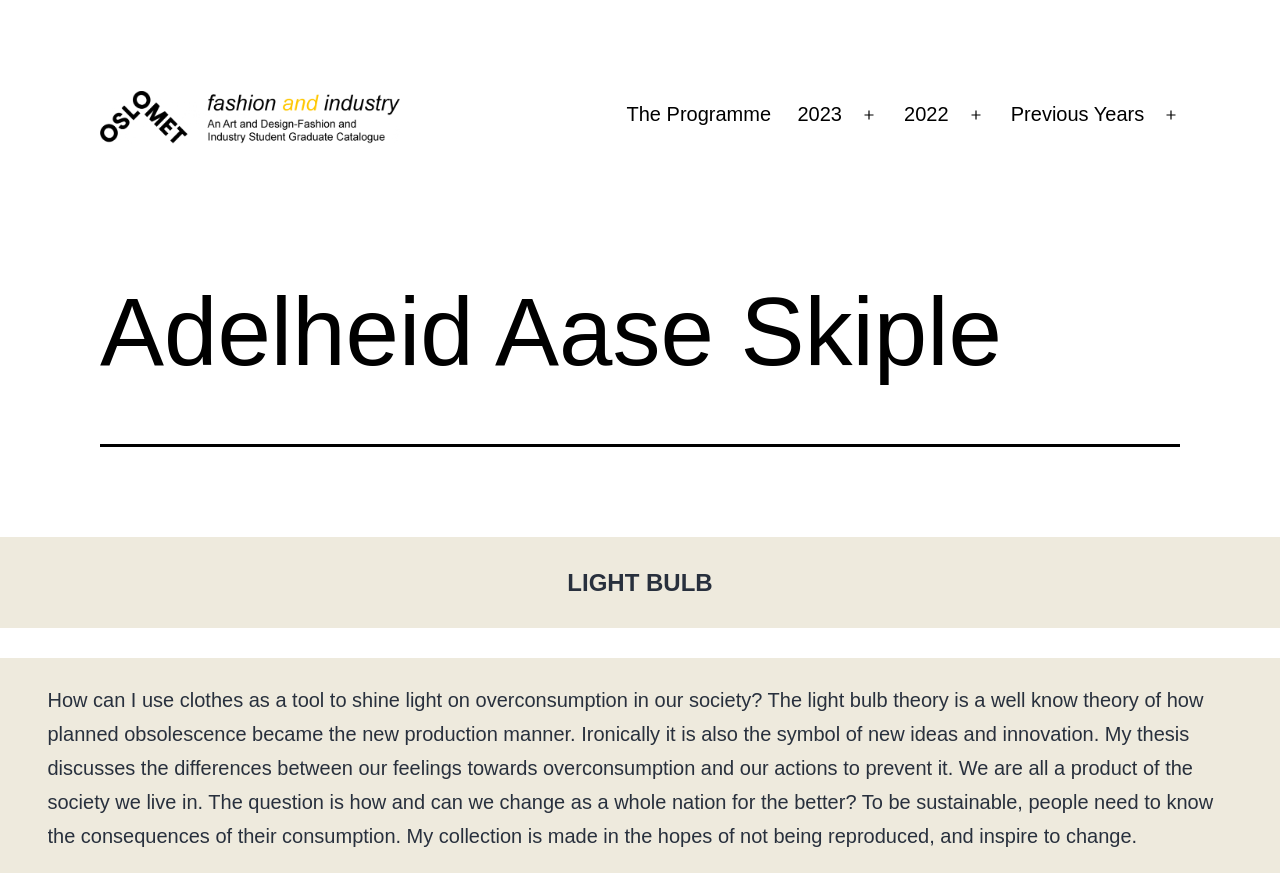Please determine the bounding box coordinates of the element to click on in order to accomplish the following task: "Read about Adelheid Aase Skiple". Ensure the coordinates are four float numbers ranging from 0 to 1, i.e., [left, top, right, bottom].

[0.078, 0.319, 0.922, 0.44]